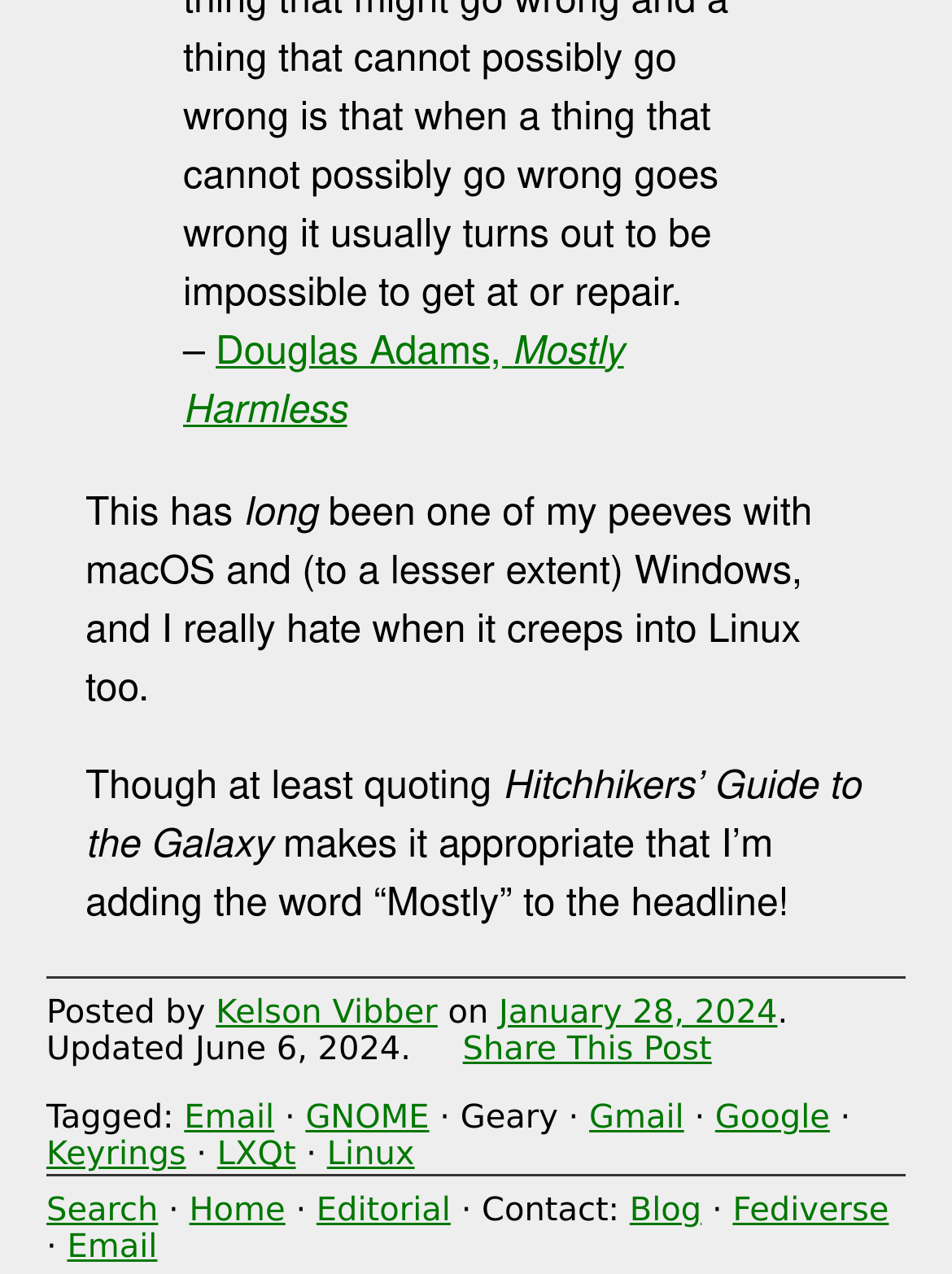Who wrote Hitchhiker’s Guide to the Galaxy?
Look at the screenshot and respond with a single word or phrase.

Douglas Adams